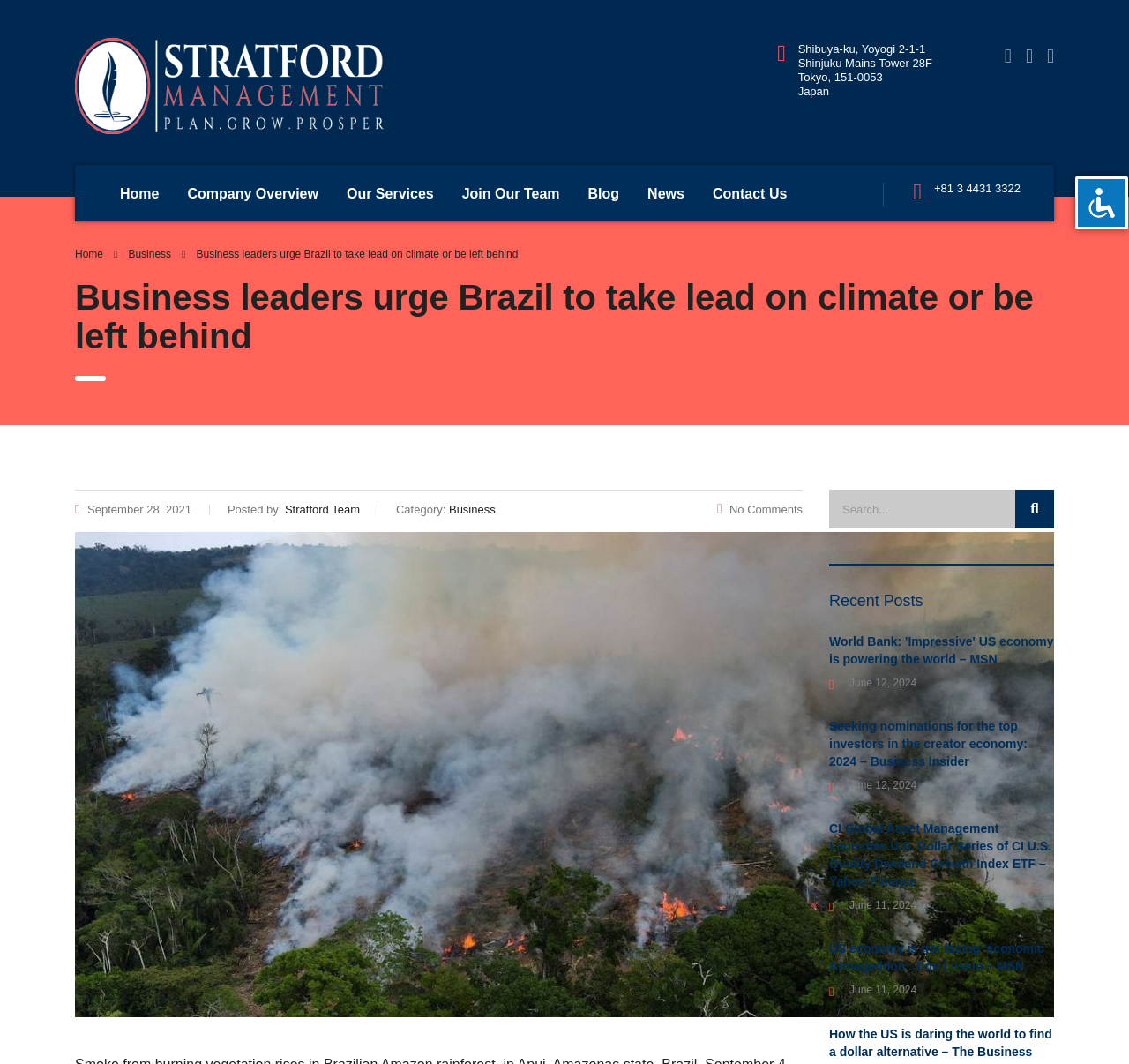Use a single word or phrase to answer the question: 
What is the phone number of the company?

+81 3 4431 3322